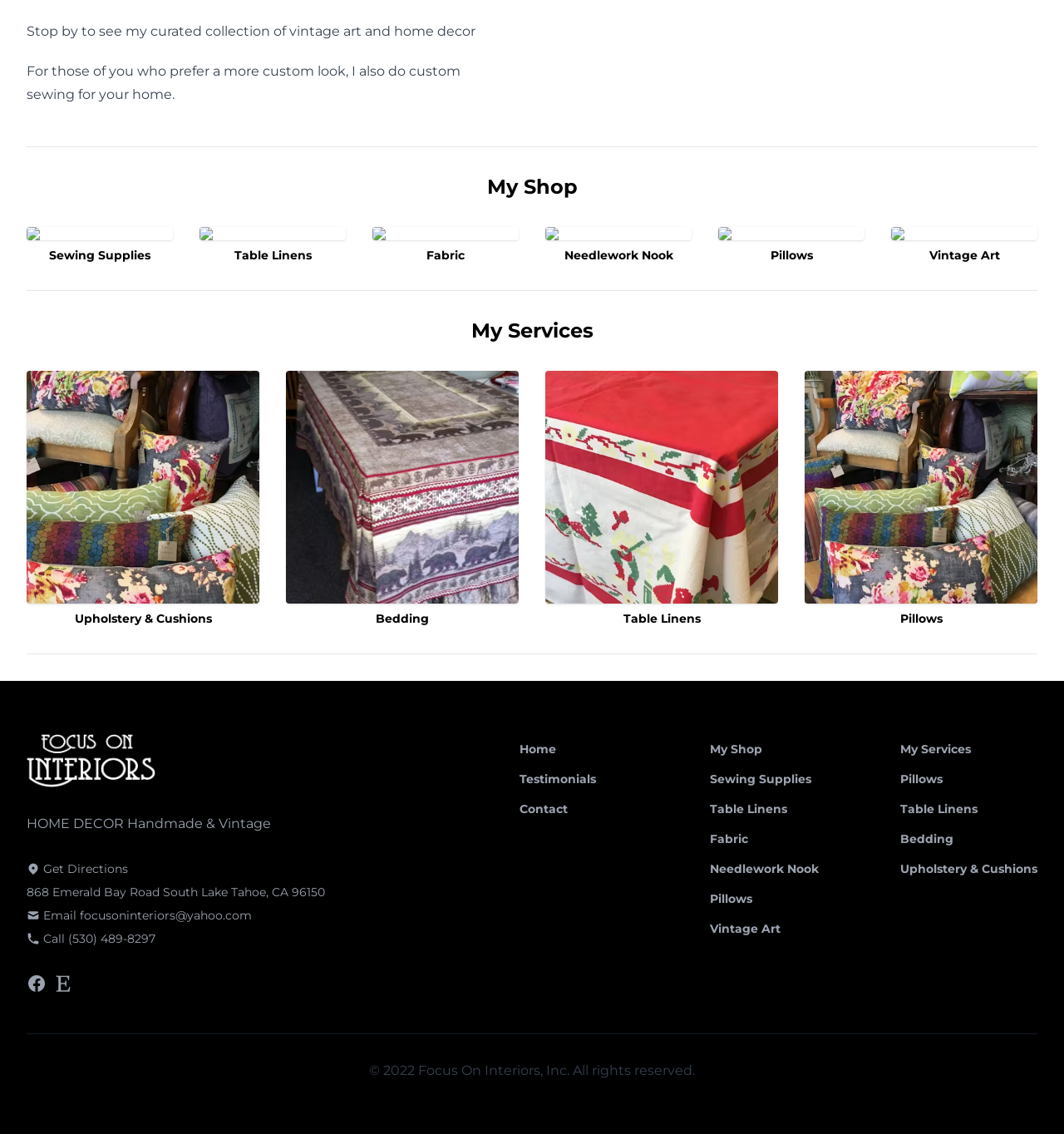Please determine the bounding box coordinates of the element's region to click in order to carry out the following instruction: "Get Directions". The coordinates should be four float numbers between 0 and 1, i.e., [left, top, right, bottom].

[0.025, 0.759, 0.308, 0.773]